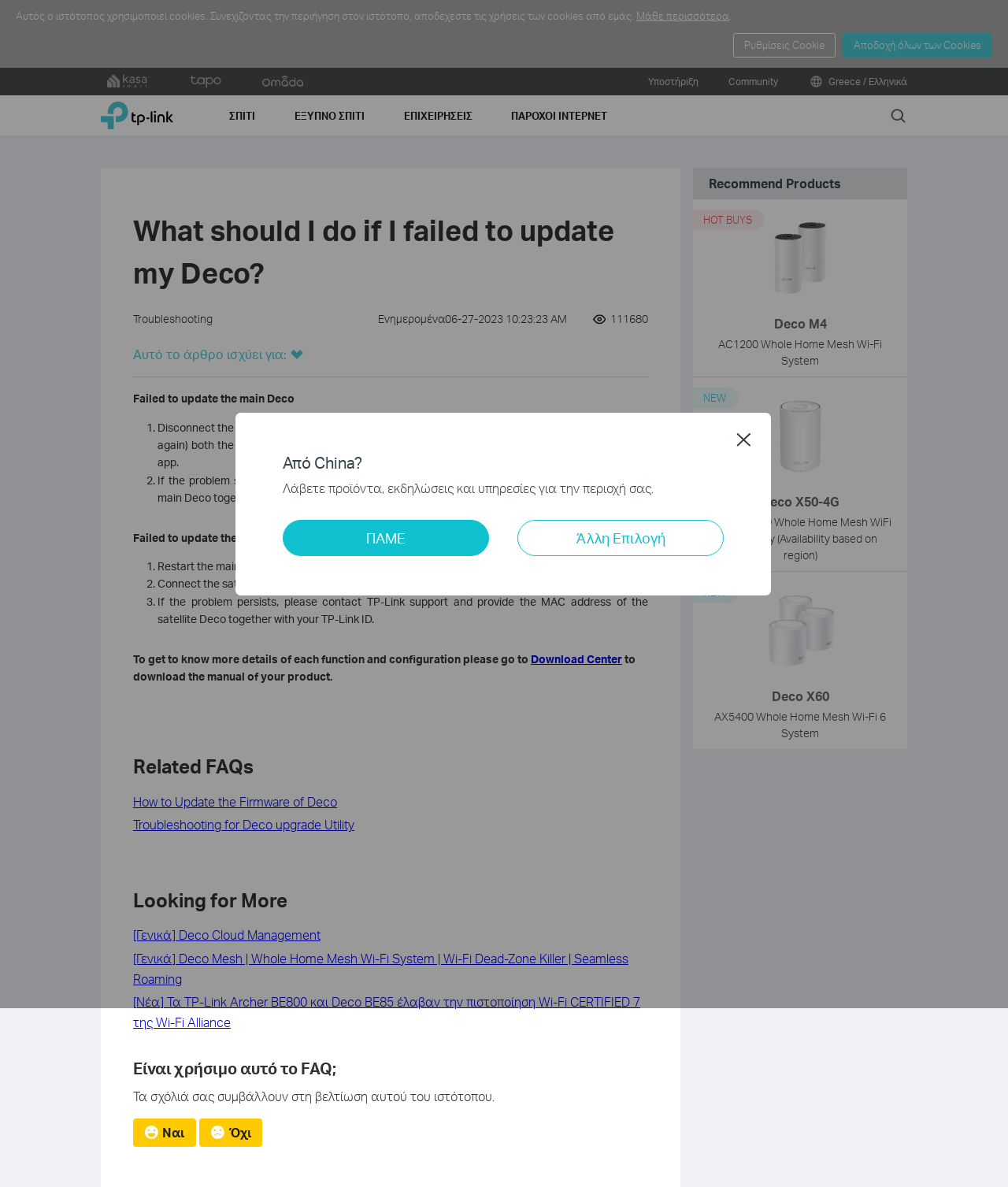Please identify the bounding box coordinates of the element that needs to be clicked to execute the following command: "Click the 'Υποστήριξη' link". Provide the bounding box using four float numbers between 0 and 1, formatted as [left, top, right, bottom].

[0.643, 0.057, 0.693, 0.08]